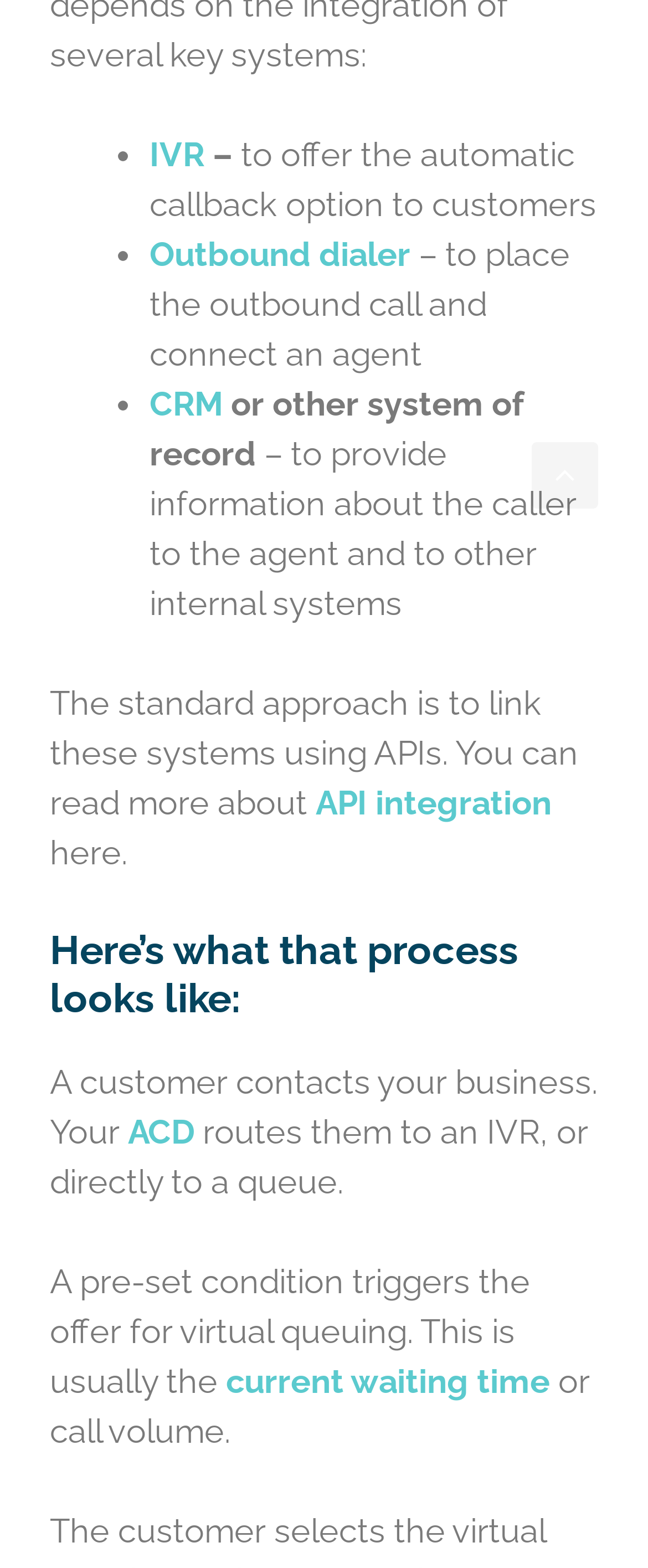What is the purpose of IVR? Refer to the image and provide a one-word or short phrase answer.

to offer automatic callback option